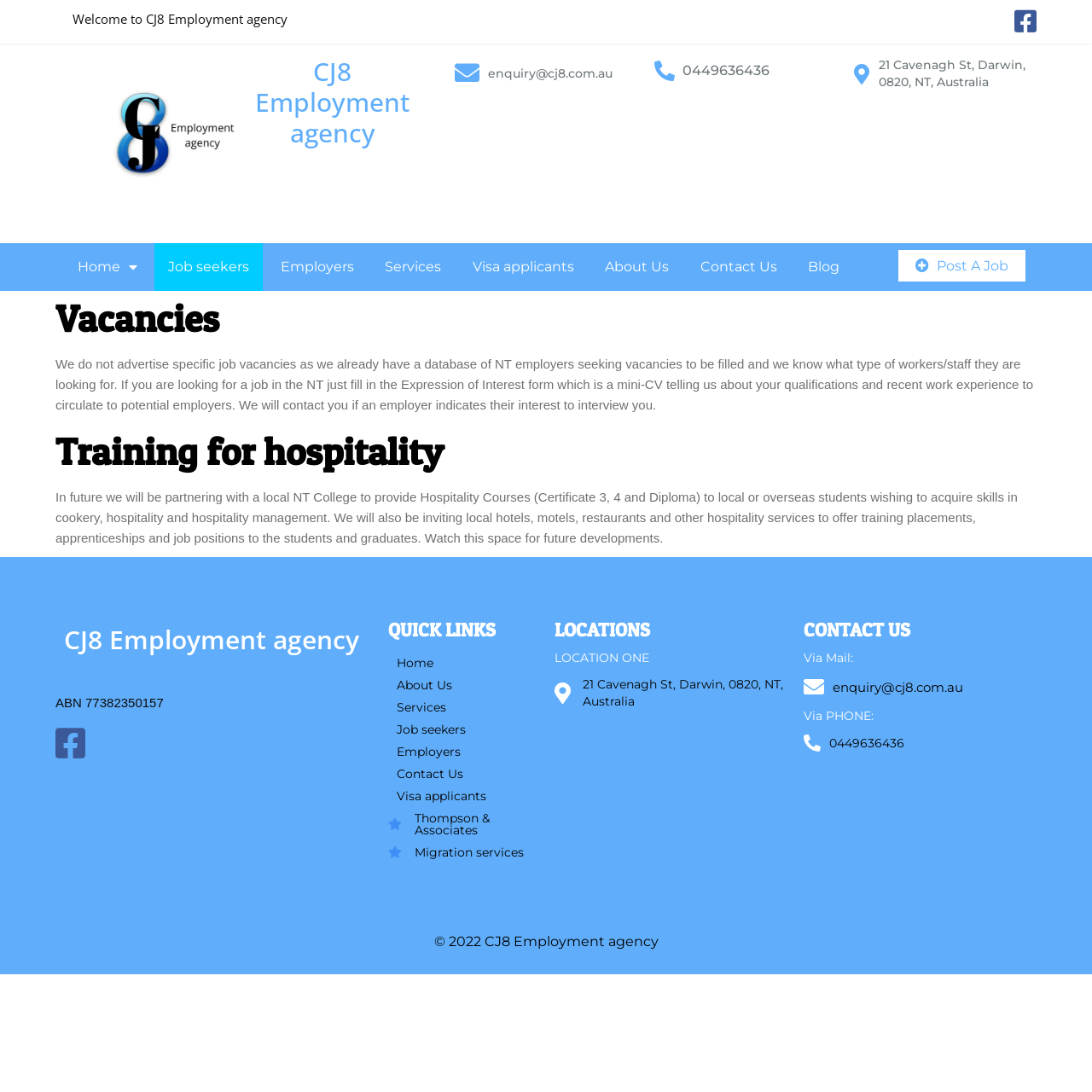Show the bounding box coordinates of the element that should be clicked to complete the task: "Click the logo CJ8 Employment agency link".

[0.051, 0.048, 0.218, 0.215]